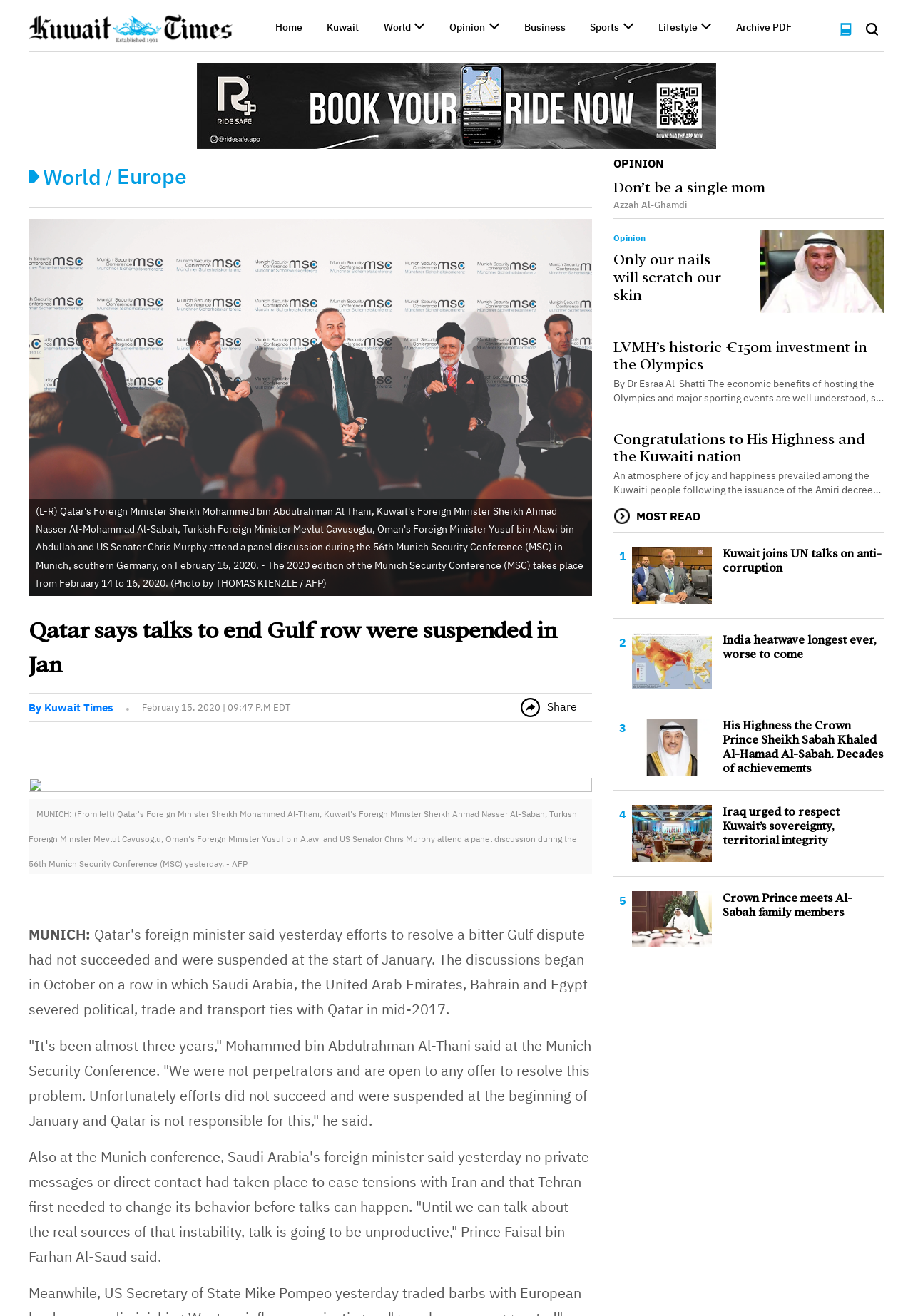Given the element description Don’t be a single mom, specify the bounding box coordinates of the corresponding UI element in the format (top-left x, top-left y, bottom-right x, bottom-right y). All values must be between 0 and 1.

[0.672, 0.137, 0.838, 0.148]